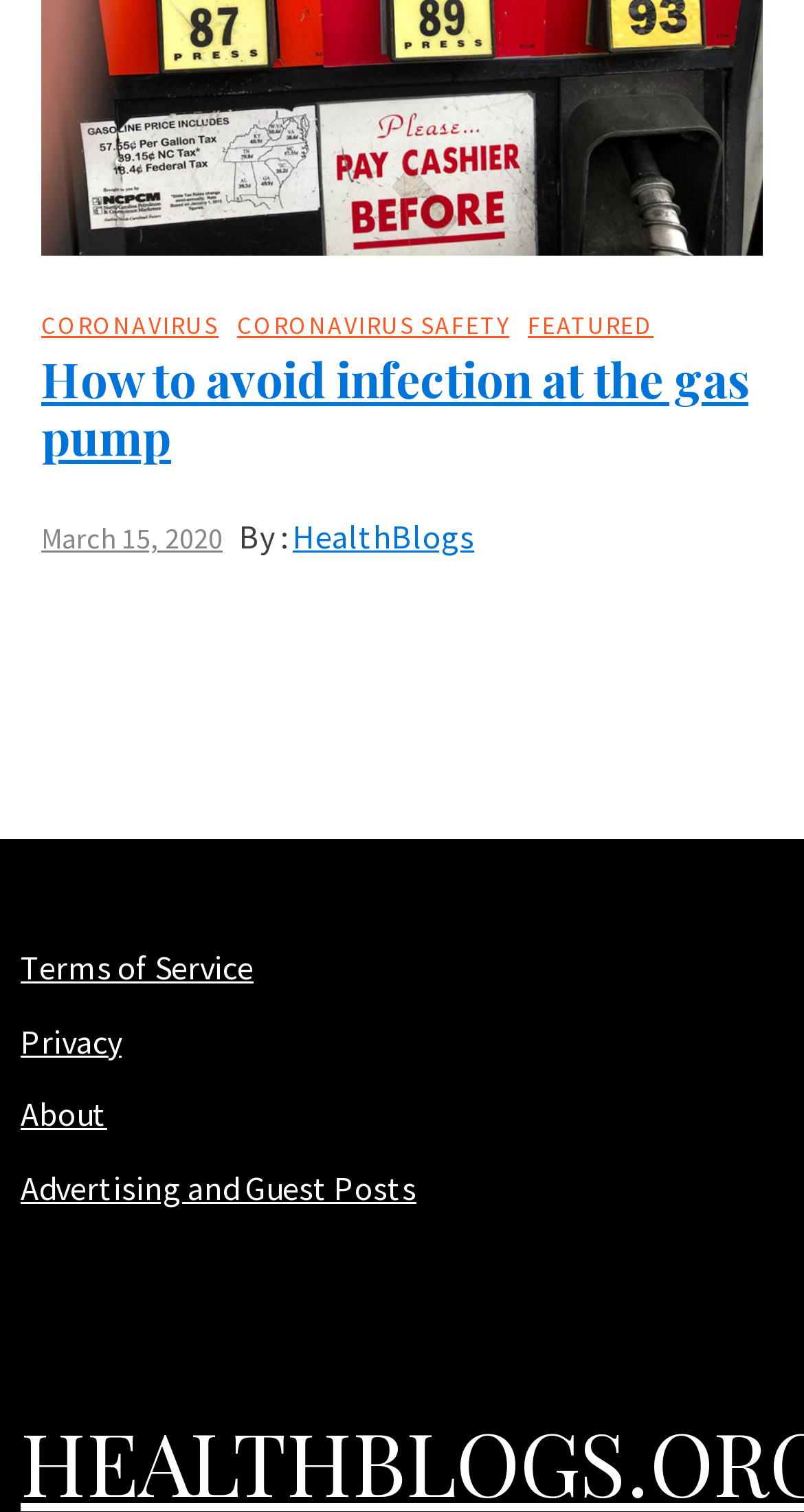What is the date of the article?
Answer the question with detailed information derived from the image.

I located a time element with the text 'March 15, 2020', which indicates the date of the article.